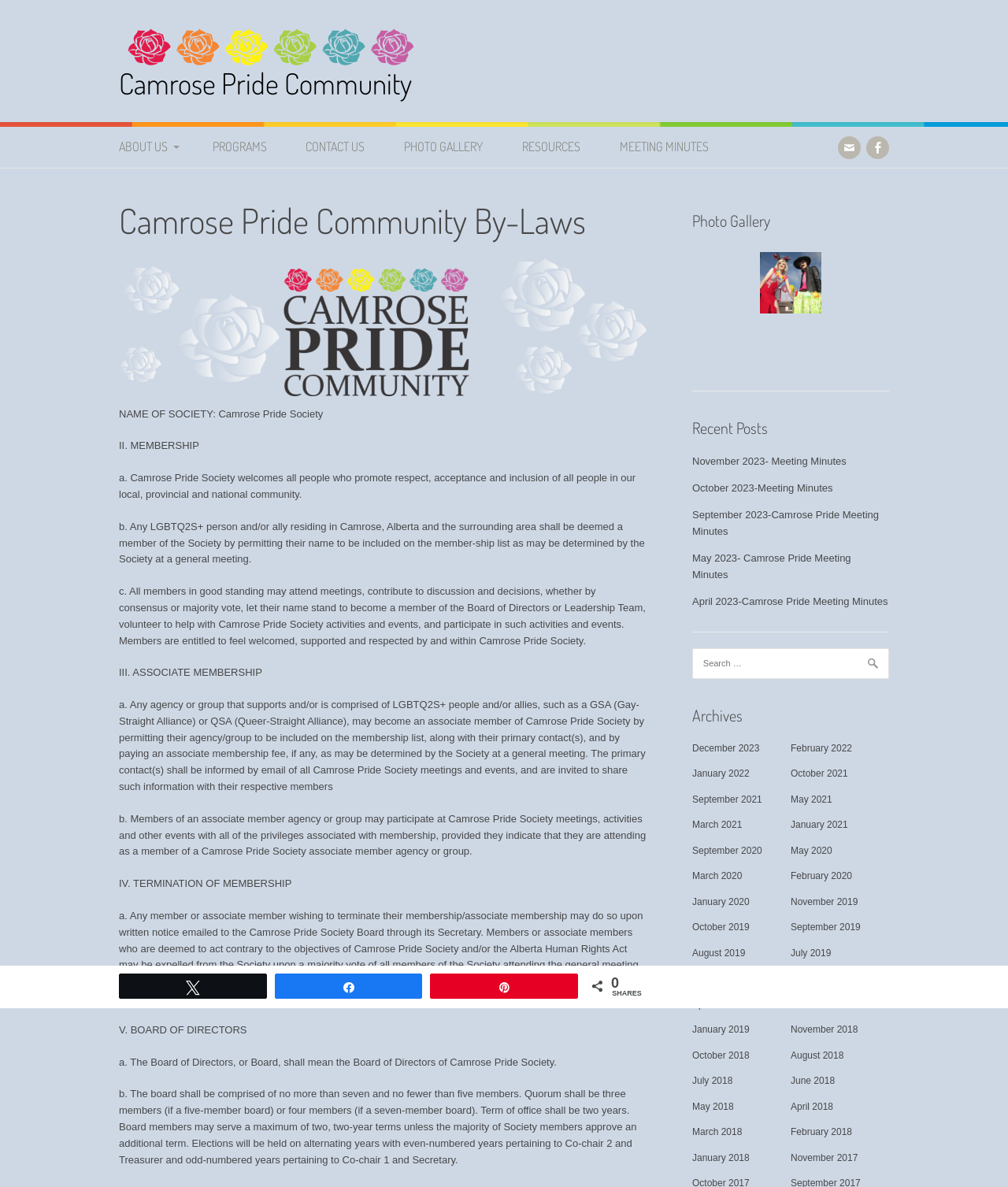What is the purpose of the 'Search for:' box?
Using the image as a reference, answer with just one word or a short phrase.

To search the website